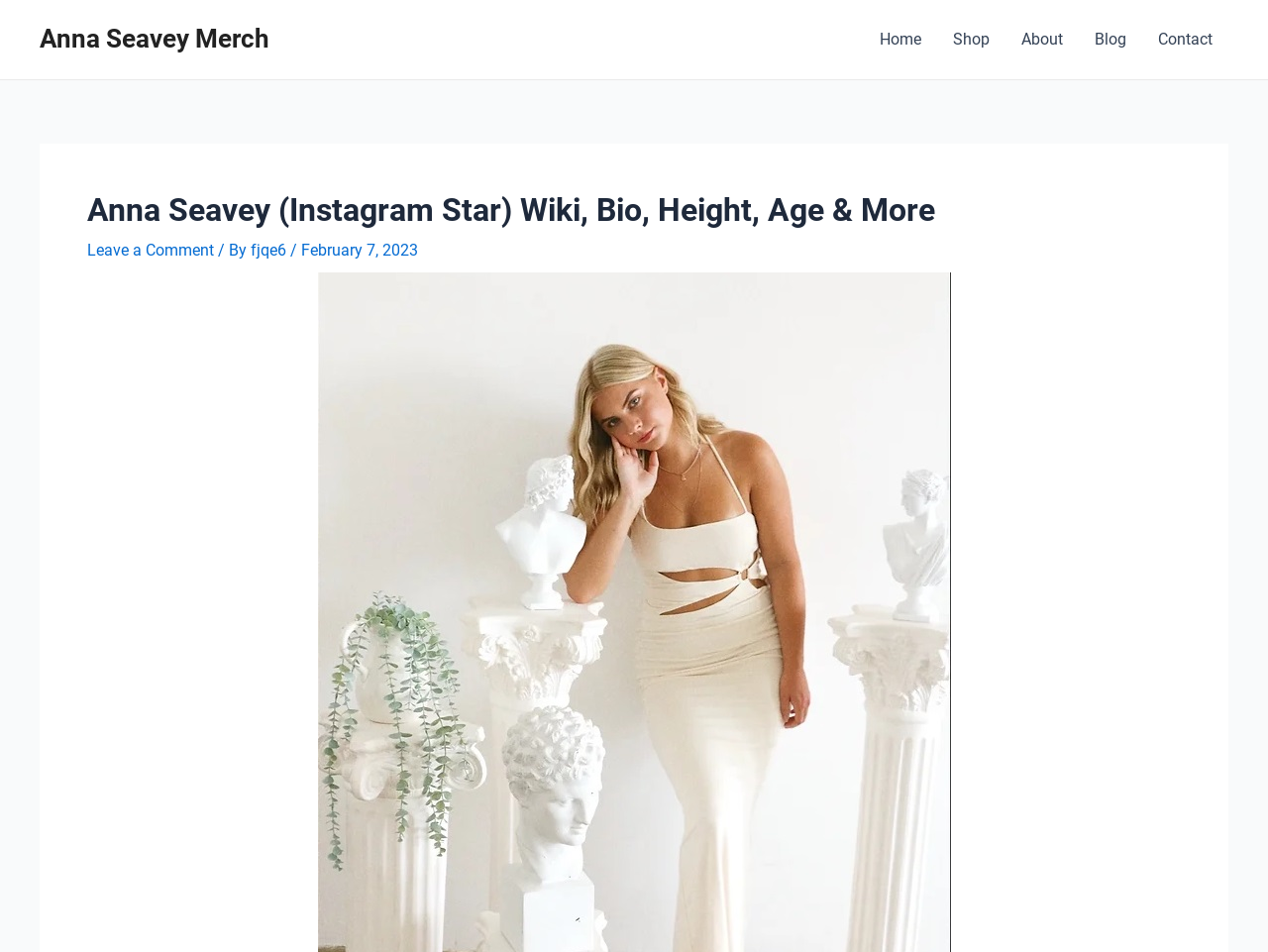What is the date of the post?
Look at the image and provide a short answer using one word or a phrase.

February 7, 2023